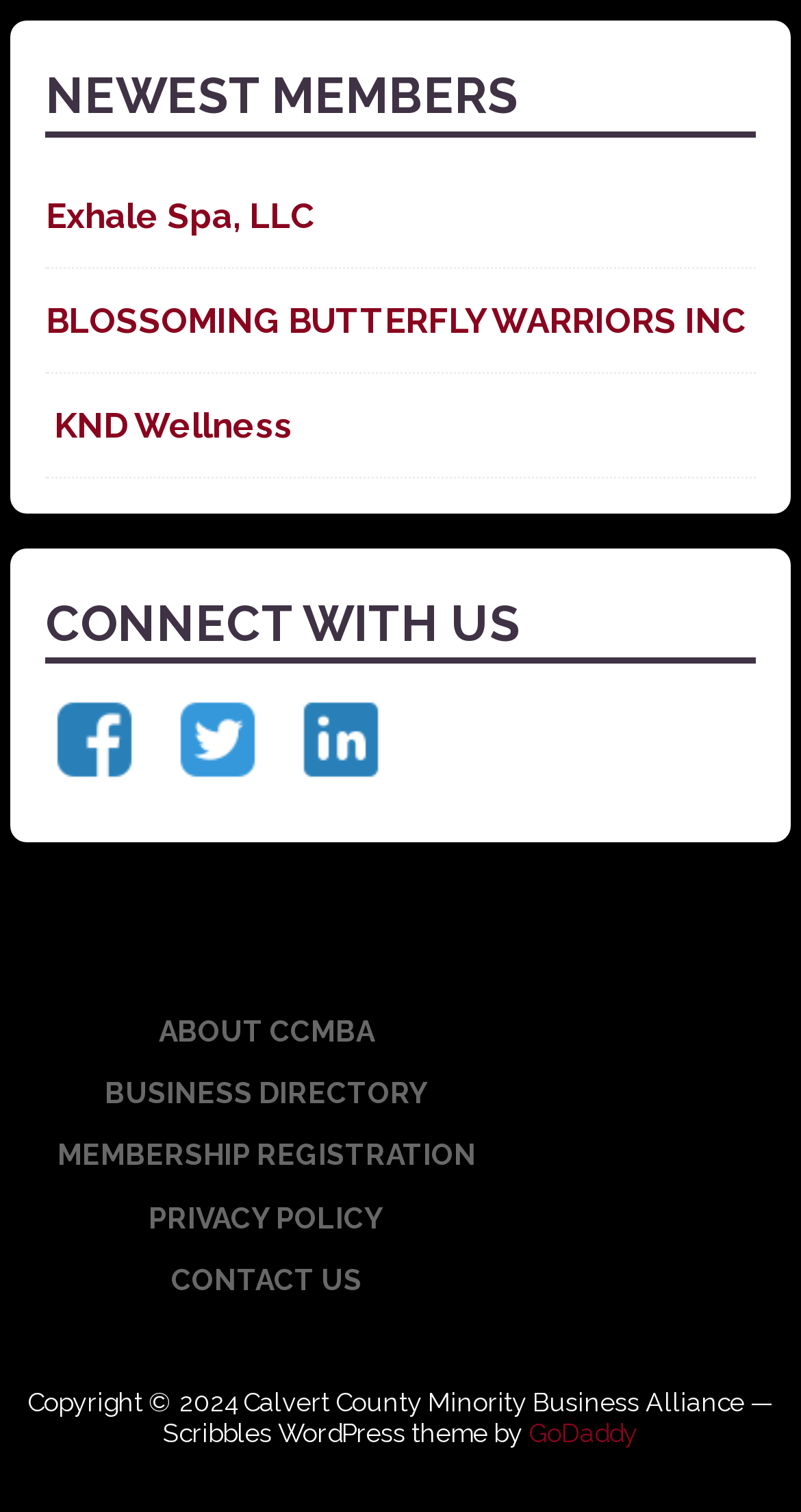Can you identify the bounding box coordinates of the clickable region needed to carry out this instruction: 'Learn about CCMBA'? The coordinates should be four float numbers within the range of 0 to 1, stated as [left, top, right, bottom].

[0.199, 0.671, 0.468, 0.693]